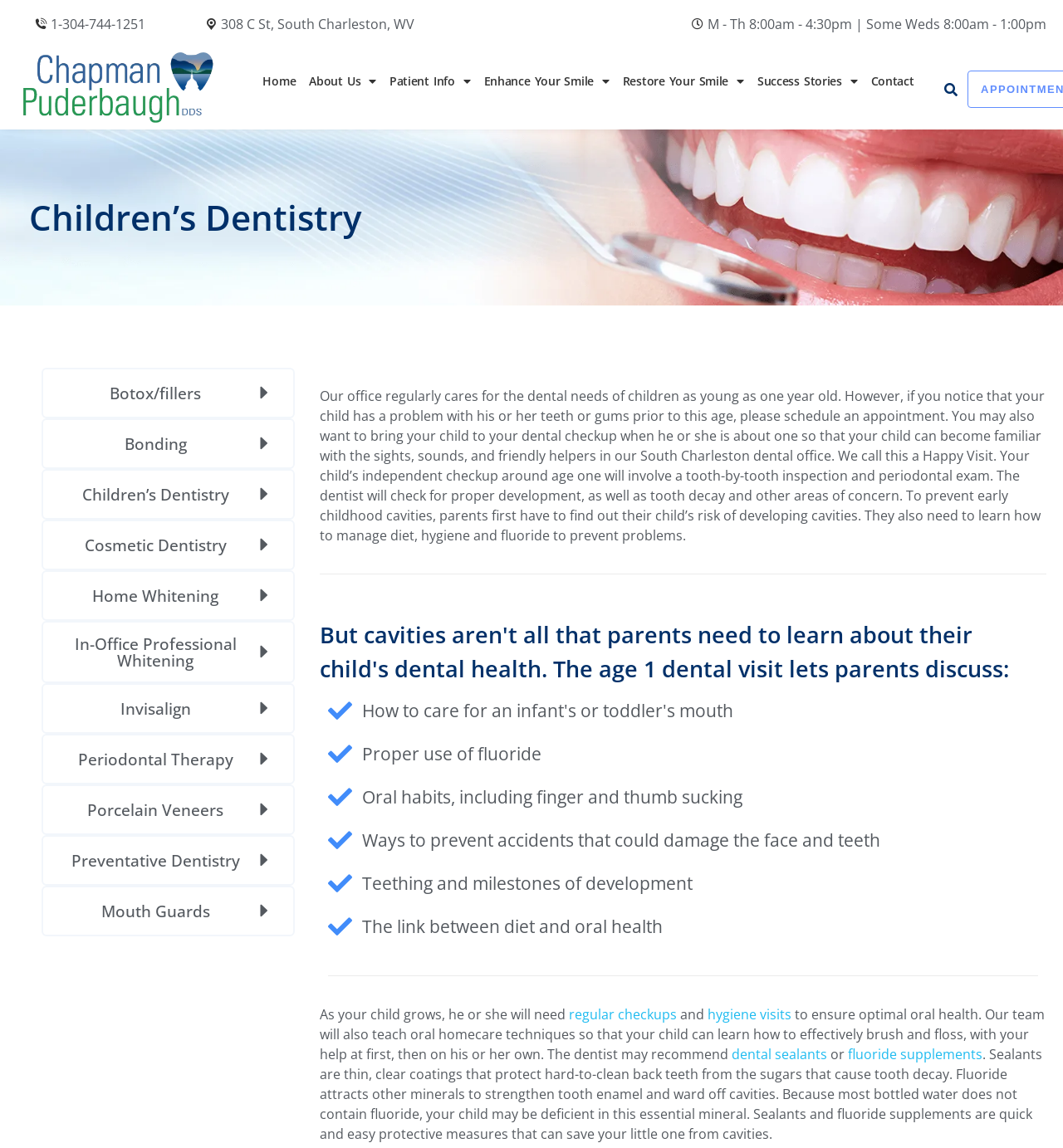Determine the bounding box coordinates for the area that should be clicked to carry out the following instruction: "Go to top of the page".

[0.961, 0.889, 0.992, 0.918]